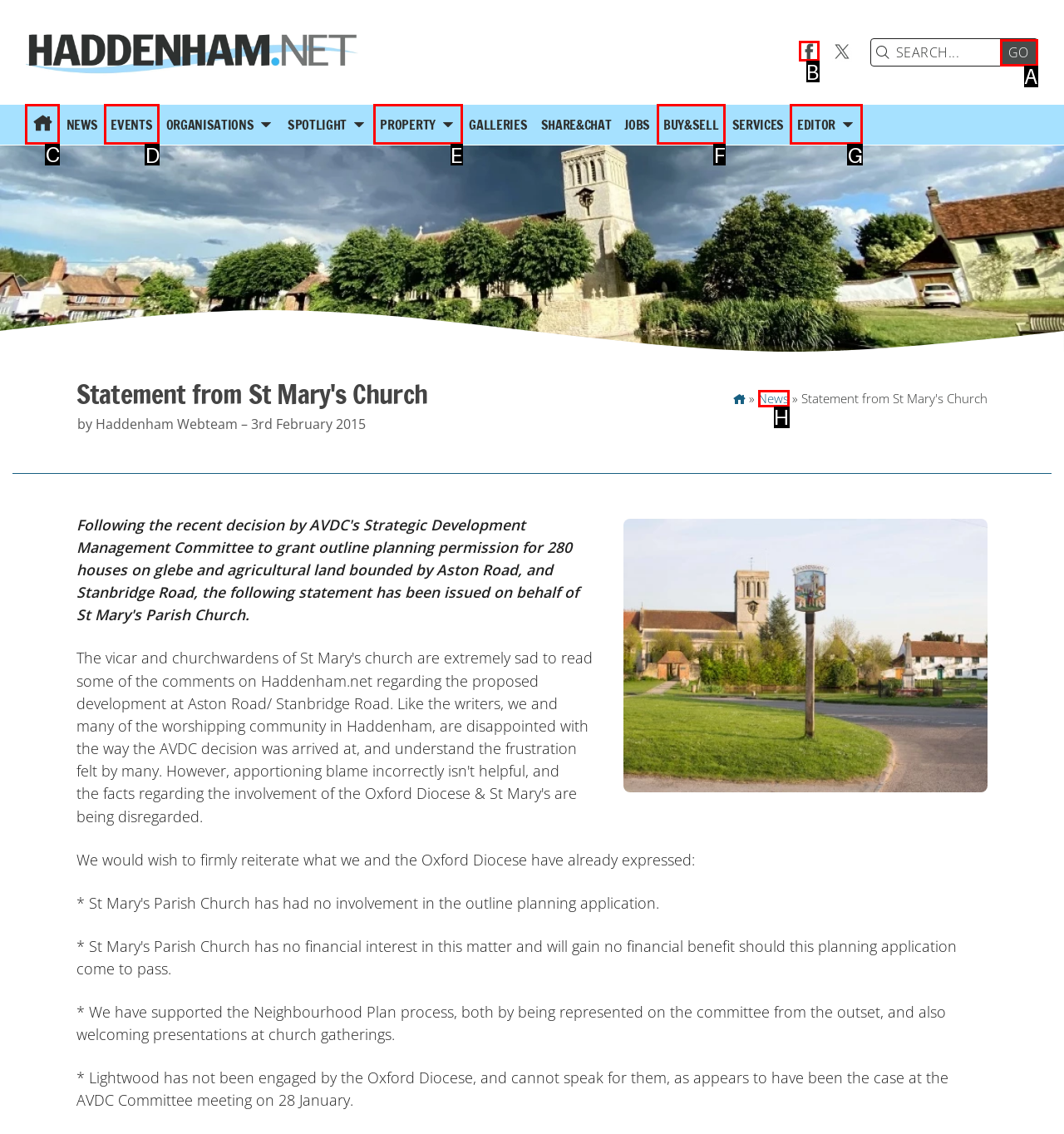Which lettered option should I select to achieve the task: Go to Home page according to the highlighted elements in the screenshot?

C